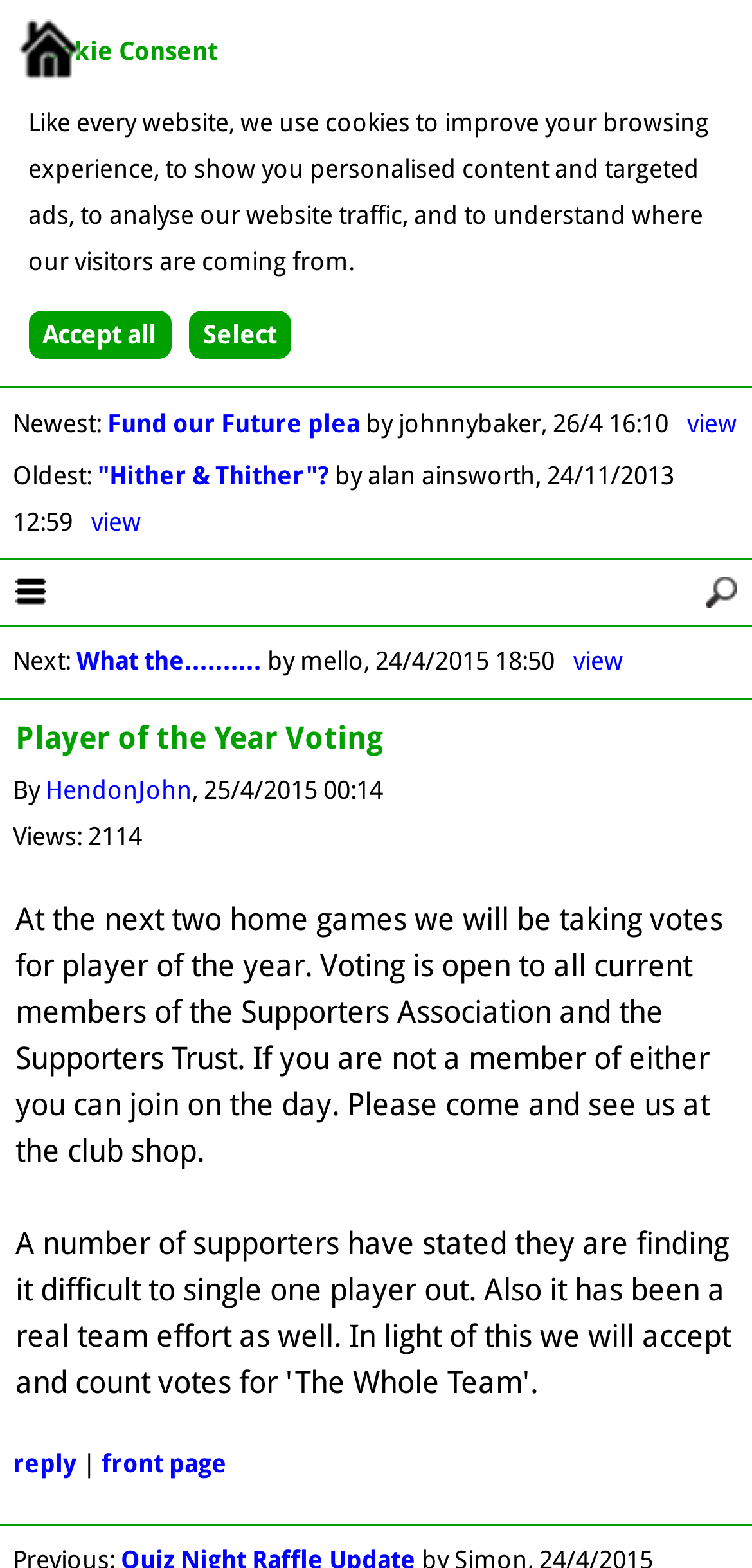Predict the bounding box coordinates of the area that should be clicked to accomplish the following instruction: "View the 'Player of the Year Voting' topic". The bounding box coordinates should consist of four float numbers between 0 and 1, i.e., [left, top, right, bottom].

[0.762, 0.413, 0.829, 0.431]